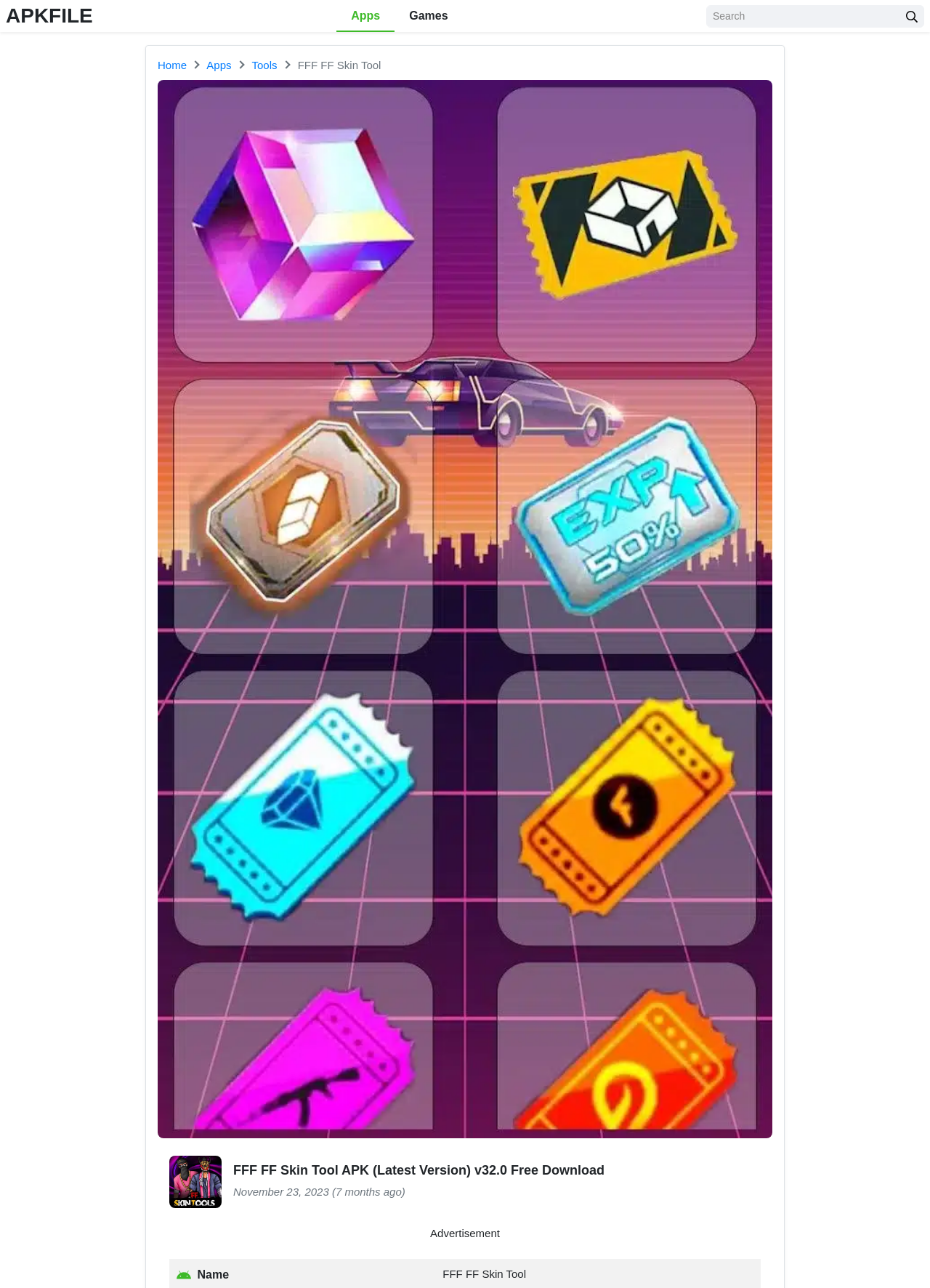Please find the bounding box coordinates of the section that needs to be clicked to achieve this instruction: "download APK file".

[0.006, 0.004, 0.1, 0.021]